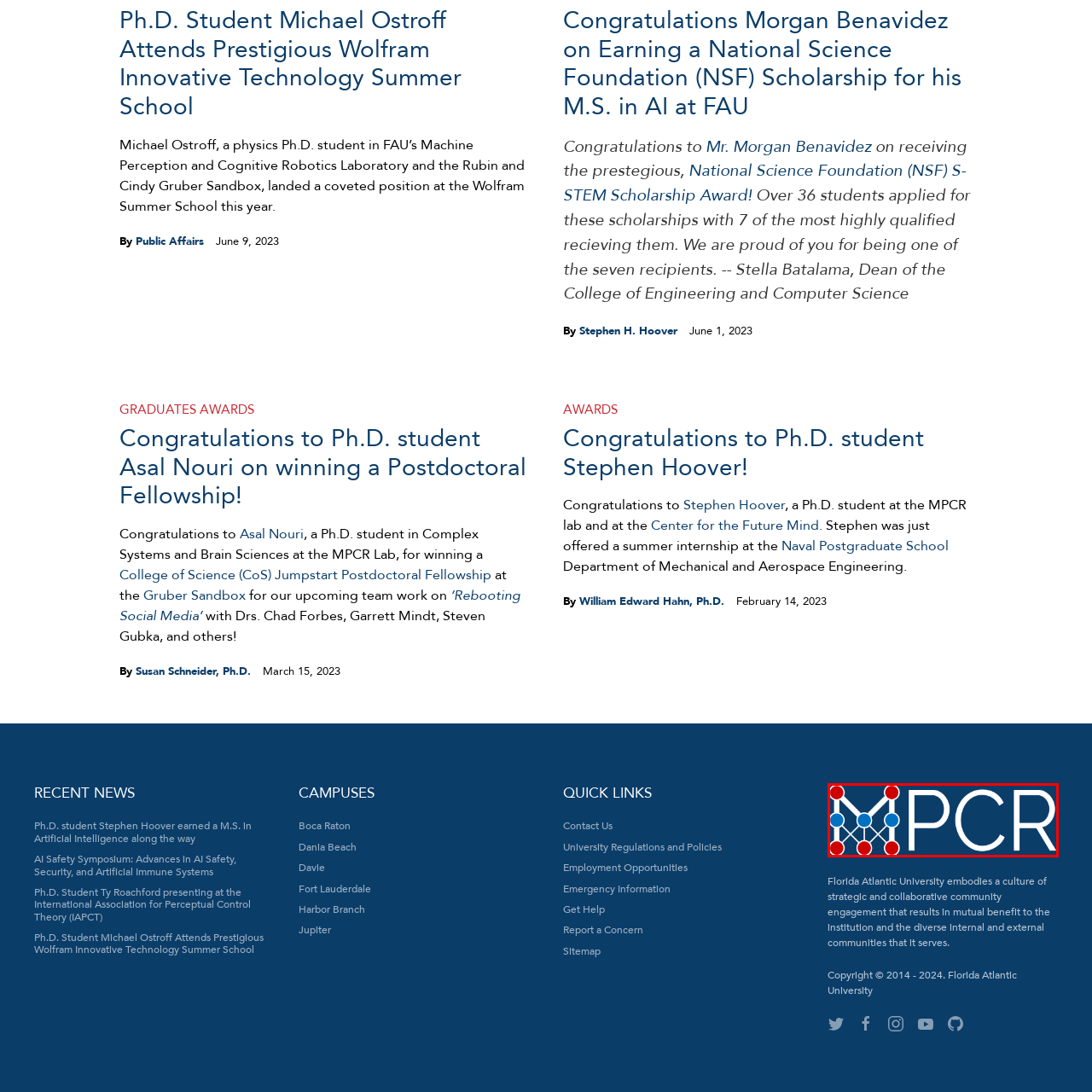Check the image inside the red boundary and briefly answer: What is the focus of the MPCR lab?

Advanced research in machine perception and robotics